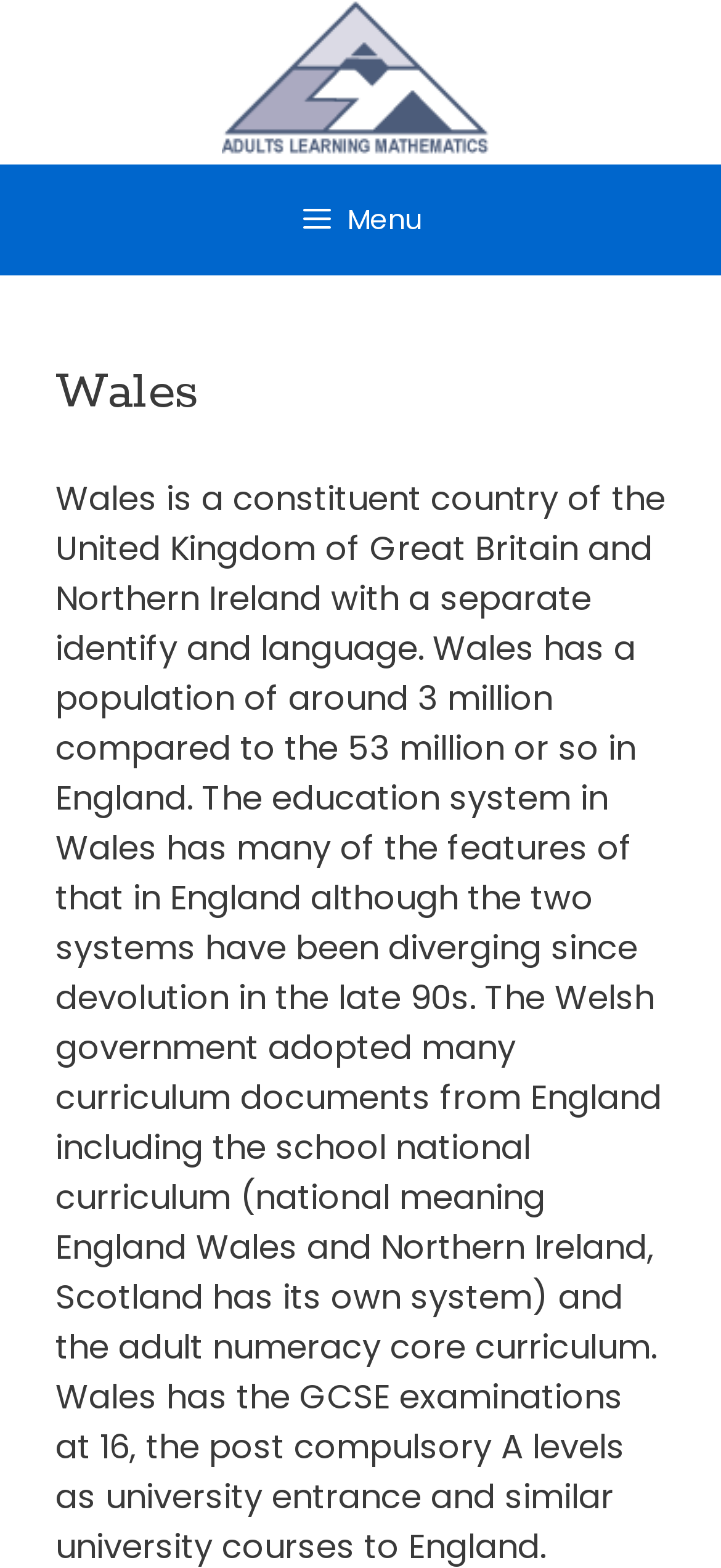Provide a one-word or short-phrase response to the question:
What is the primary navigation menu?

Primary